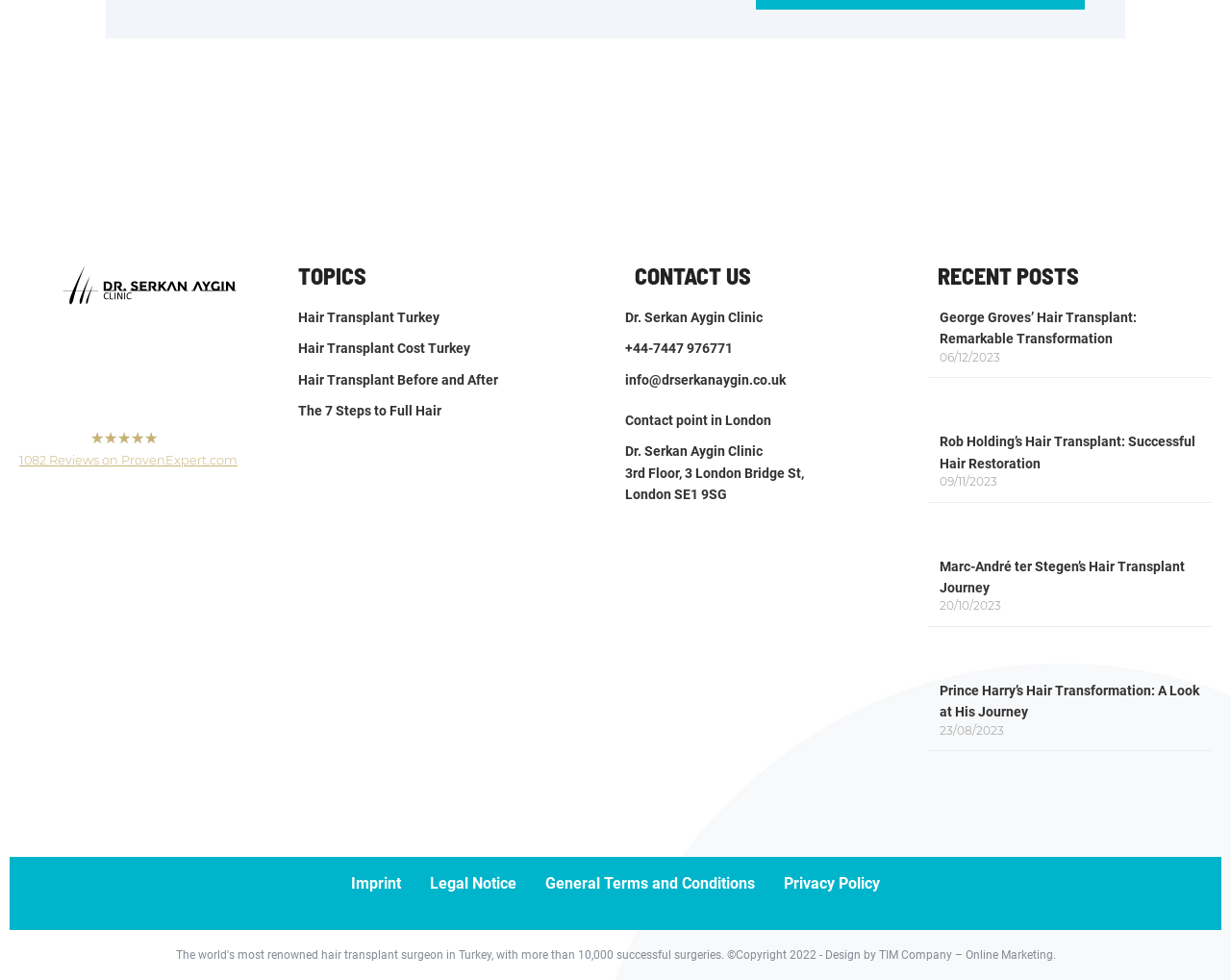Answer the question below using just one word or a short phrase: 
What is the name of the doctor's clinic?

Dr. Serkan Aygin Clinic